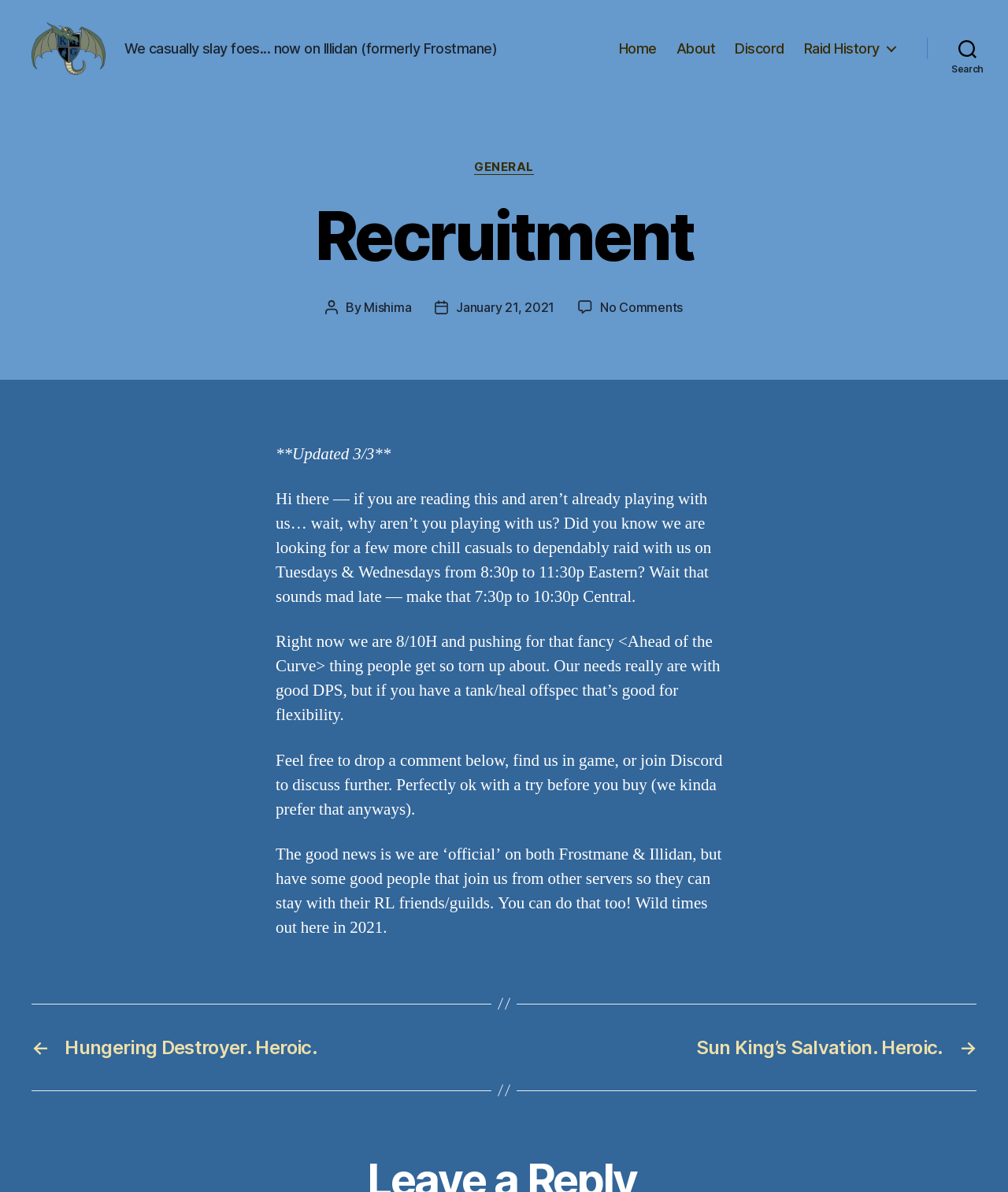Indicate the bounding box coordinates of the clickable region to achieve the following instruction: "Search for something."

[0.92, 0.044, 1.0, 0.073]